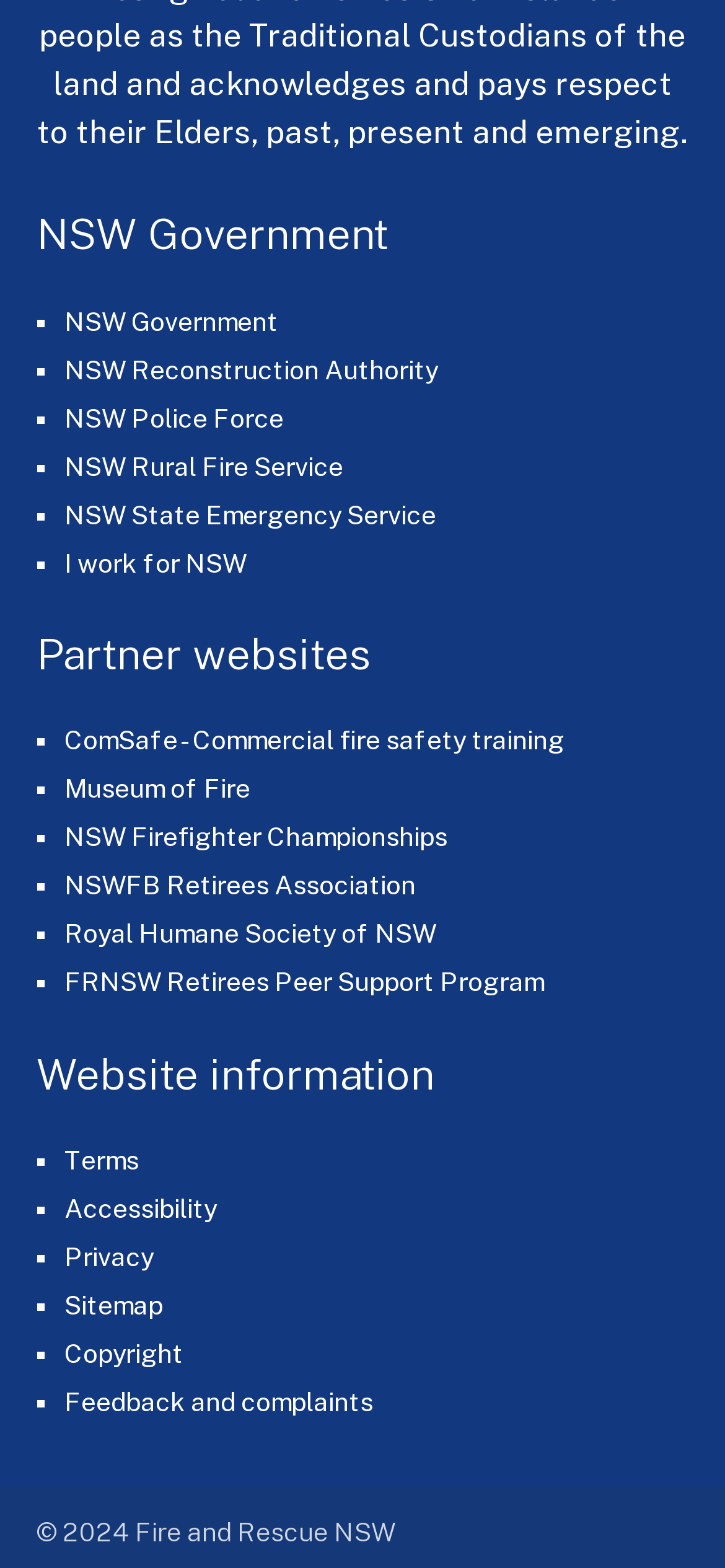Respond concisely with one word or phrase to the following query:
What is the name of the government entity?

NSW Government